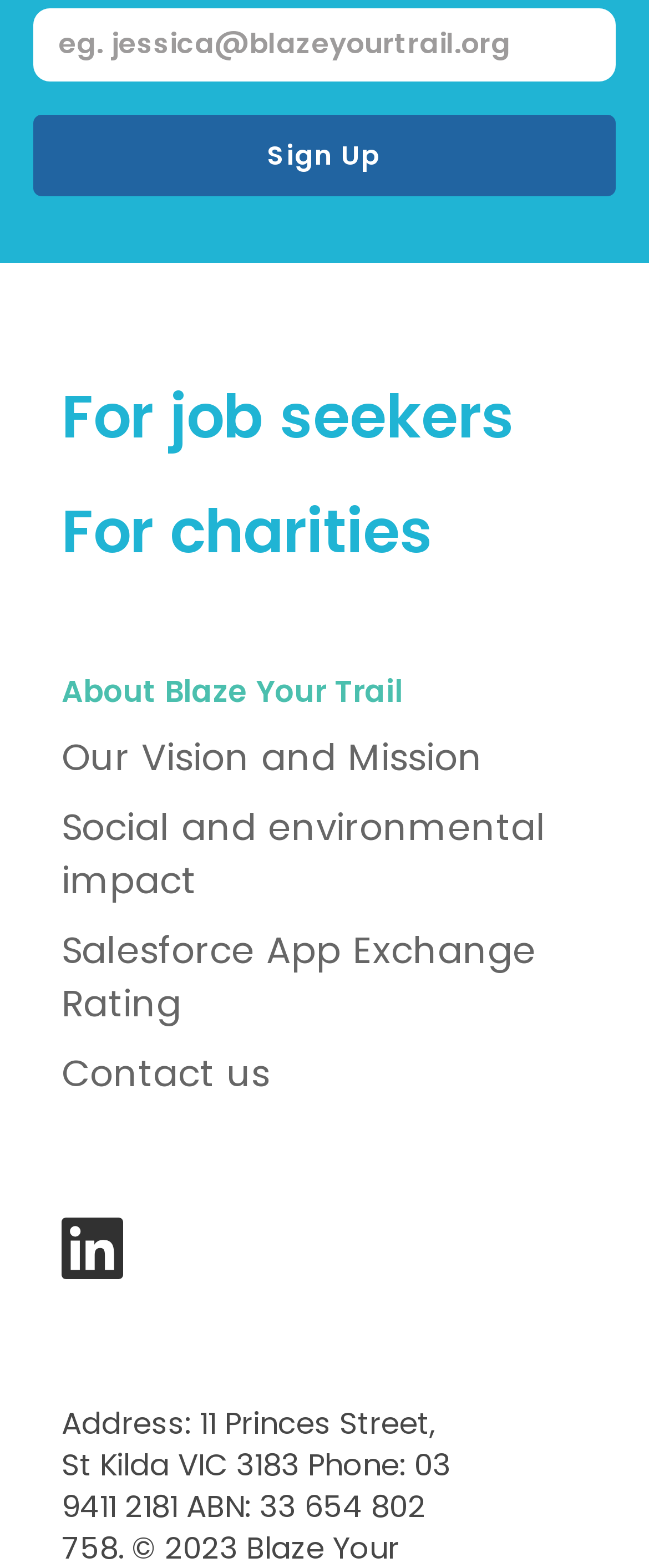Please specify the bounding box coordinates of the area that should be clicked to accomplish the following instruction: "Sign up". The coordinates should consist of four float numbers between 0 and 1, i.e., [left, top, right, bottom].

[0.051, 0.073, 0.949, 0.126]